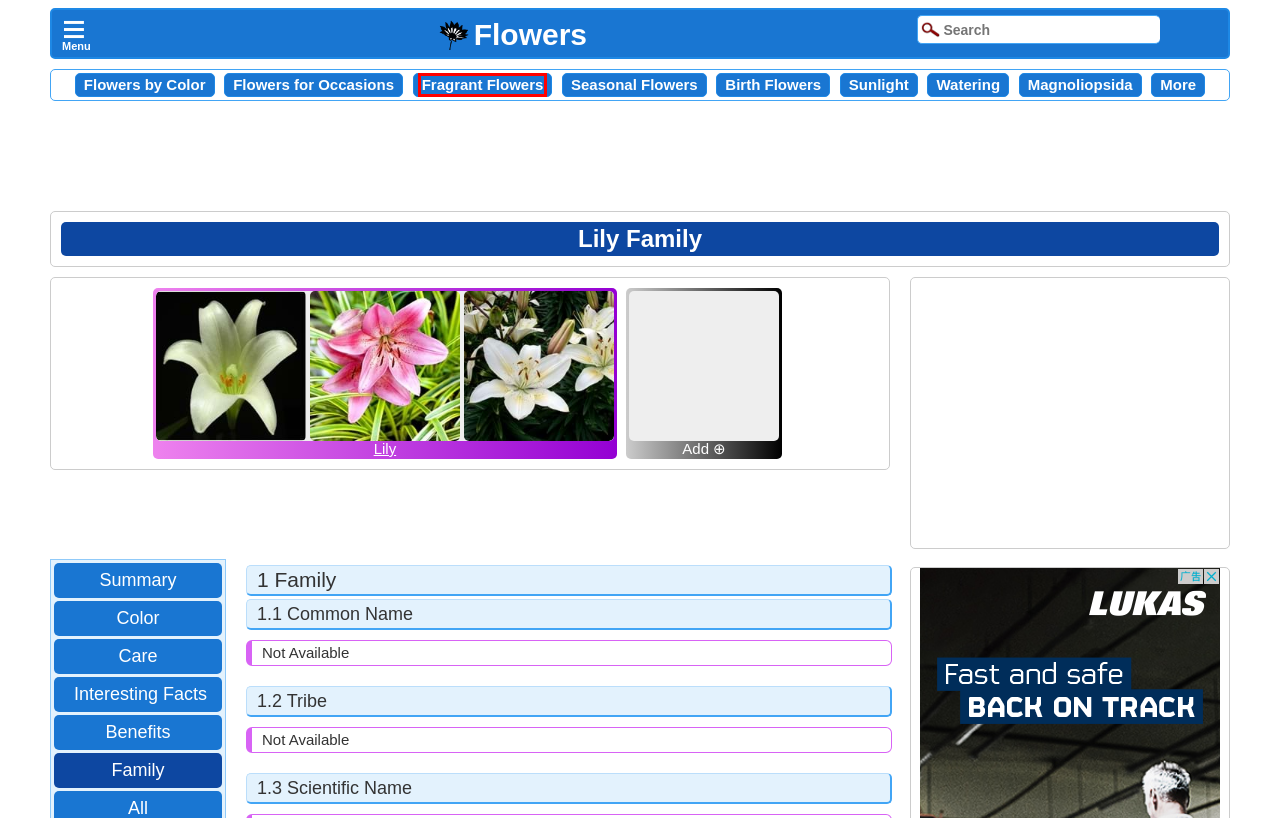You have a screenshot of a webpage with a red bounding box around an element. Identify the webpage description that best fits the new page that appears after clicking the selected element in the red bounding box. Here are the candidates:
A. Magnoliopsida | Magnoliopsida
B. Flowers by Color | Flowers Color
C. Seasonal Flowers | Flowers by Season
D. Flowers for Occasions | Occasional Flowers
E. List of Flowers | Beautiful Flowers | Popular Flowers
F. Sunlight | Sunlight
G. Birth Flowers | Birth Month Flowers
H. Fragrant Flowers | Most Fragrant Flowers

H